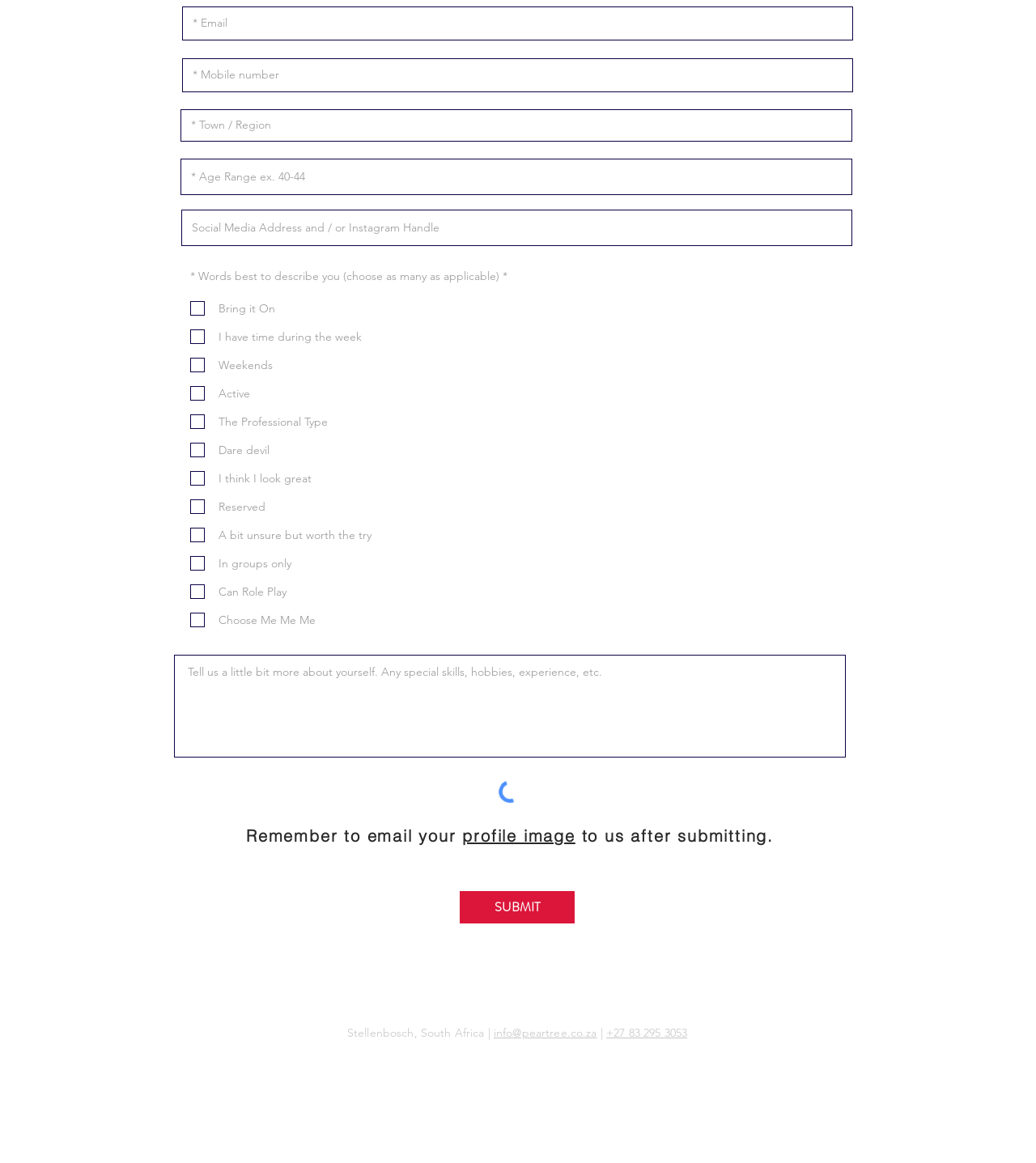Identify the bounding box for the given UI element using the description provided. Coordinates should be in the format (top-left x, top-left y, bottom-right x, bottom-right y) and must be between 0 and 1. Here is the description: +27 83 295 3053

[0.585, 0.882, 0.663, 0.894]